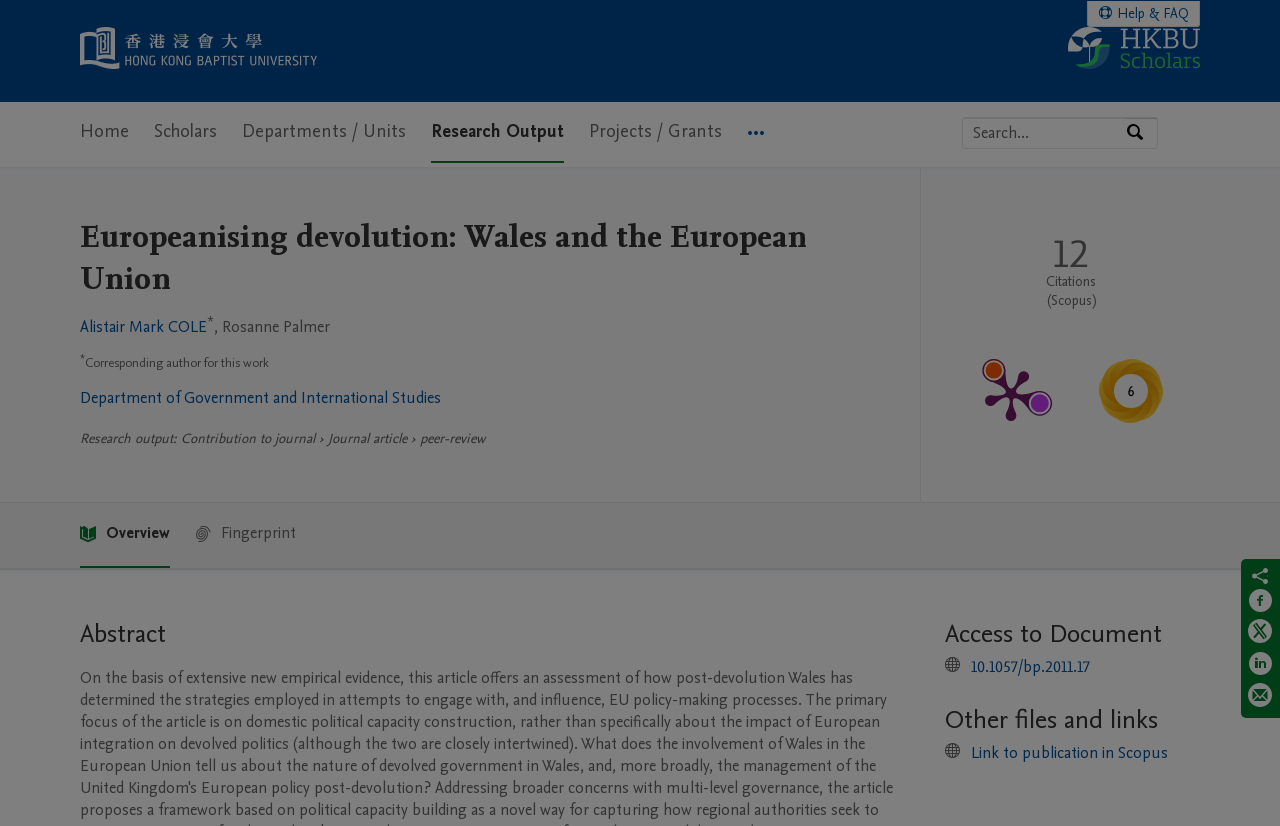Find the bounding box coordinates of the area that needs to be clicked in order to achieve the following instruction: "Share on Facebook". The coordinates should be specified as four float numbers between 0 and 1, i.e., [left, top, right, bottom].

[0.975, 0.712, 0.995, 0.749]